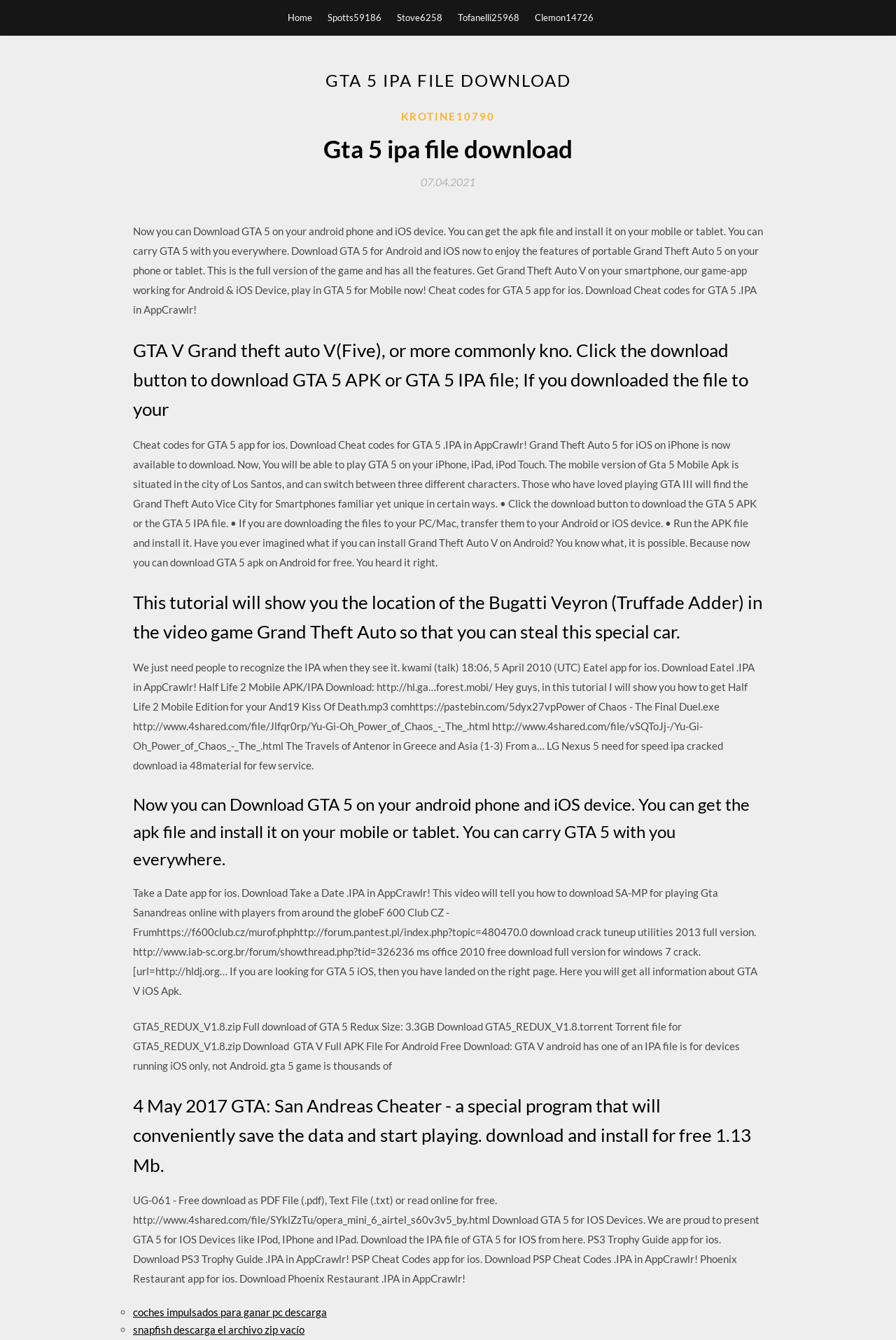Kindly determine the bounding box coordinates for the clickable area to achieve the given instruction: "Click the 'Home' link".

[0.321, 0.0, 0.348, 0.026]